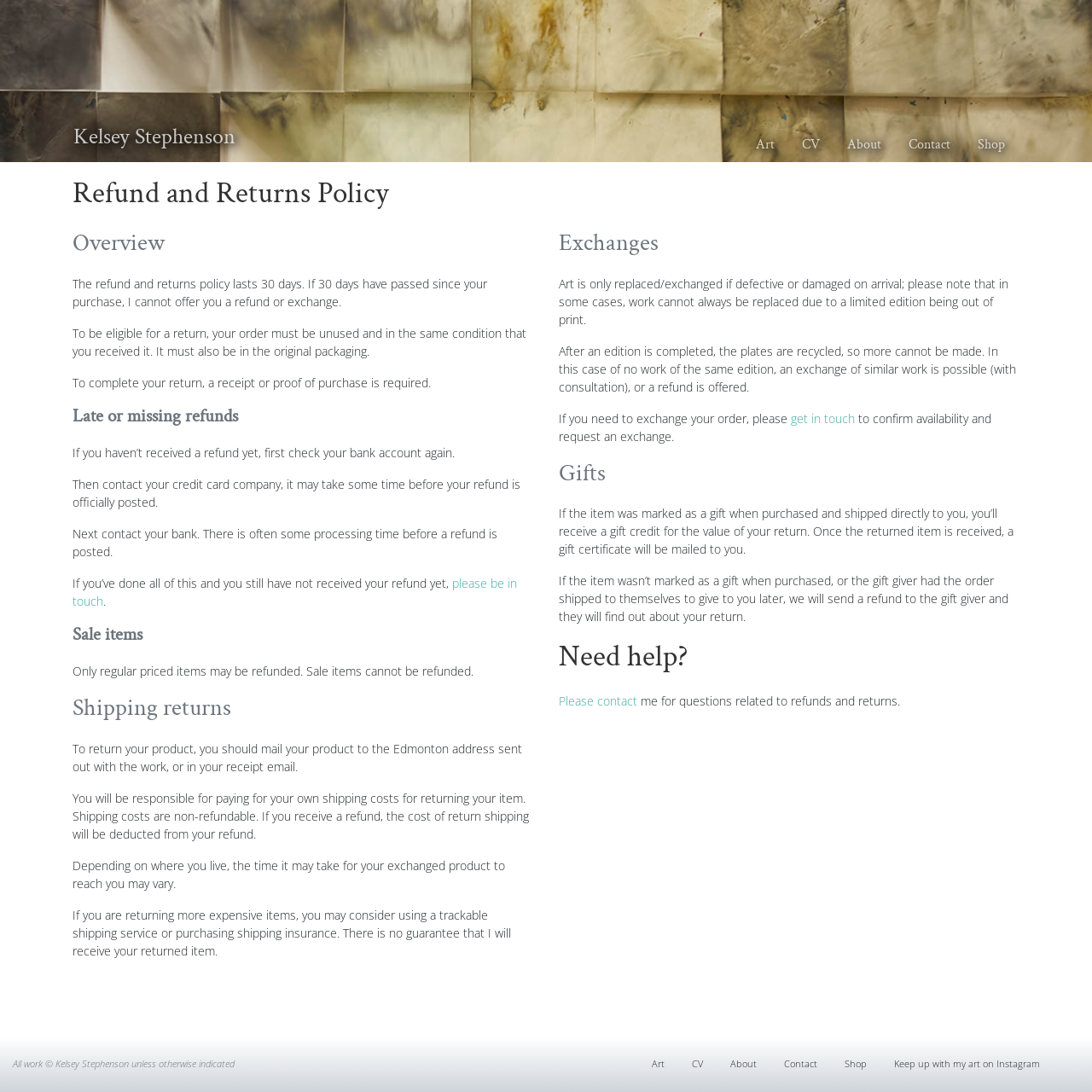Locate the bounding box coordinates of the area that needs to be clicked to fulfill the following instruction: "Click on the 'Please contact' link". The coordinates should be in the format of four float numbers between 0 and 1, namely [left, top, right, bottom].

[0.512, 0.635, 0.584, 0.649]